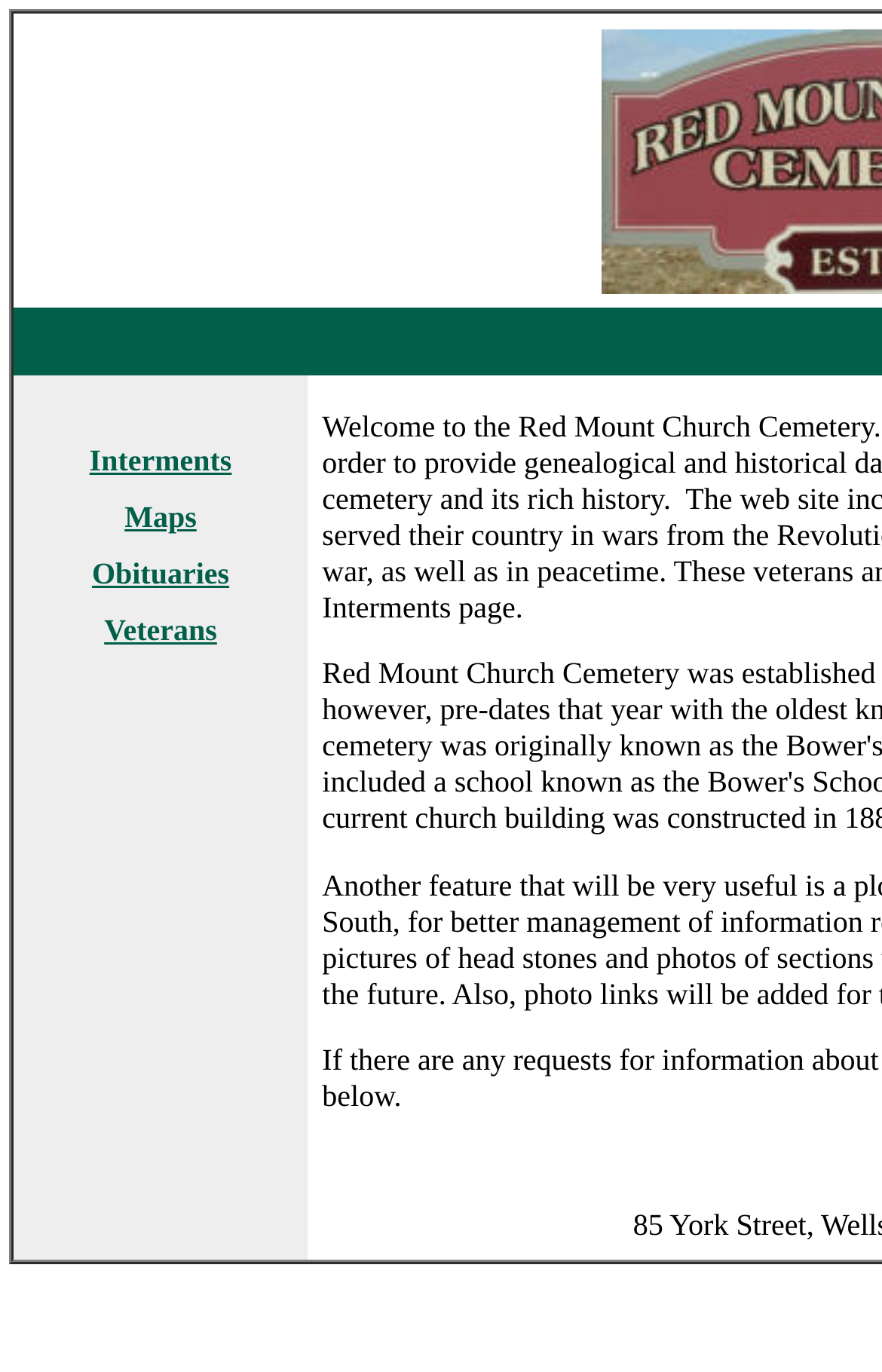What is the last option in the table? From the image, respond with a single word or brief phrase.

Veterans